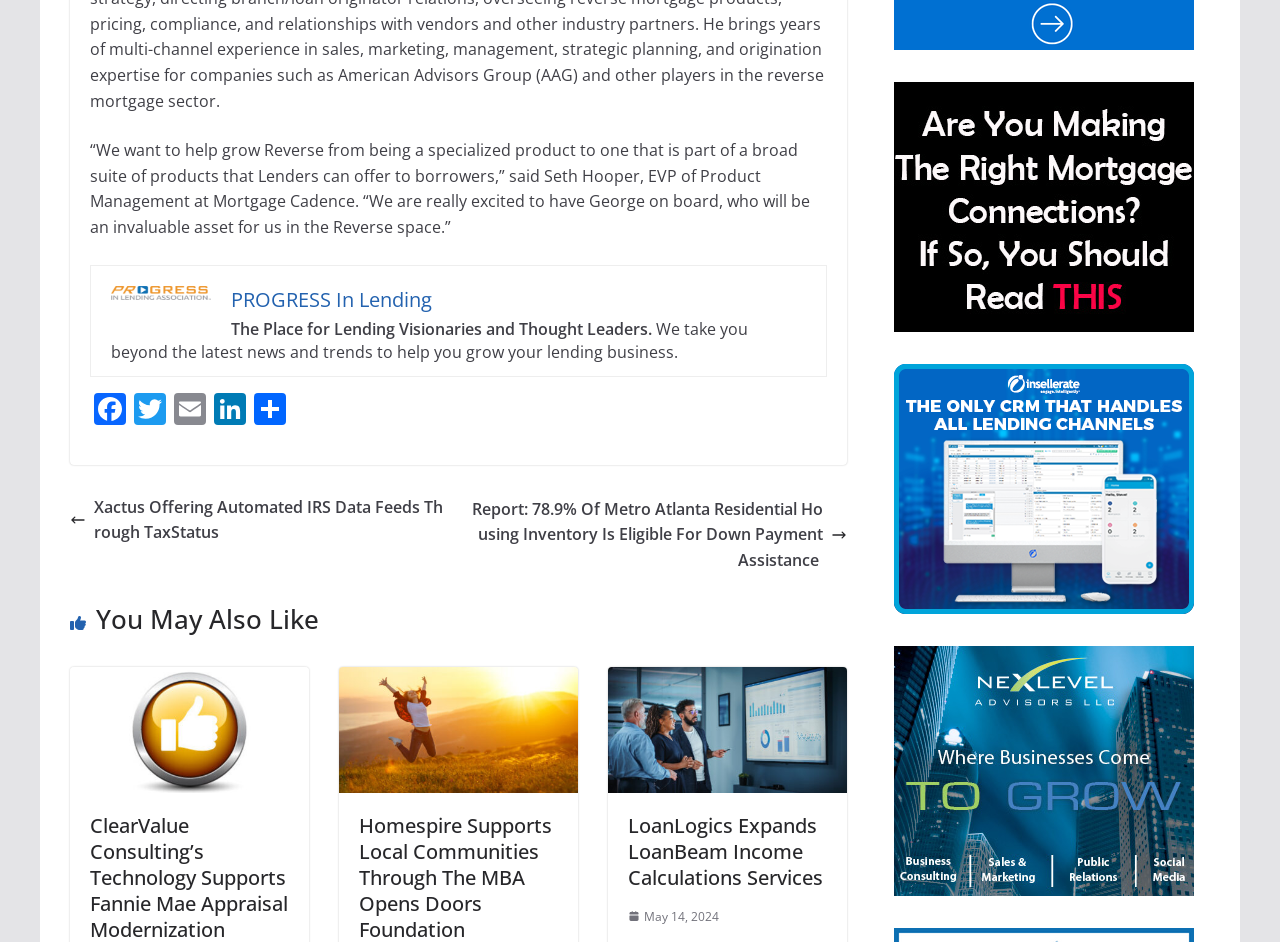Look at the image and write a detailed answer to the question: 
How many social media links are present at the top of the webpage?

There are five social media links present at the top of the webpage, namely Facebook, Twitter, Email, LinkedIn, and Share, which can be seen from the link elements with IDs 397 to 401.